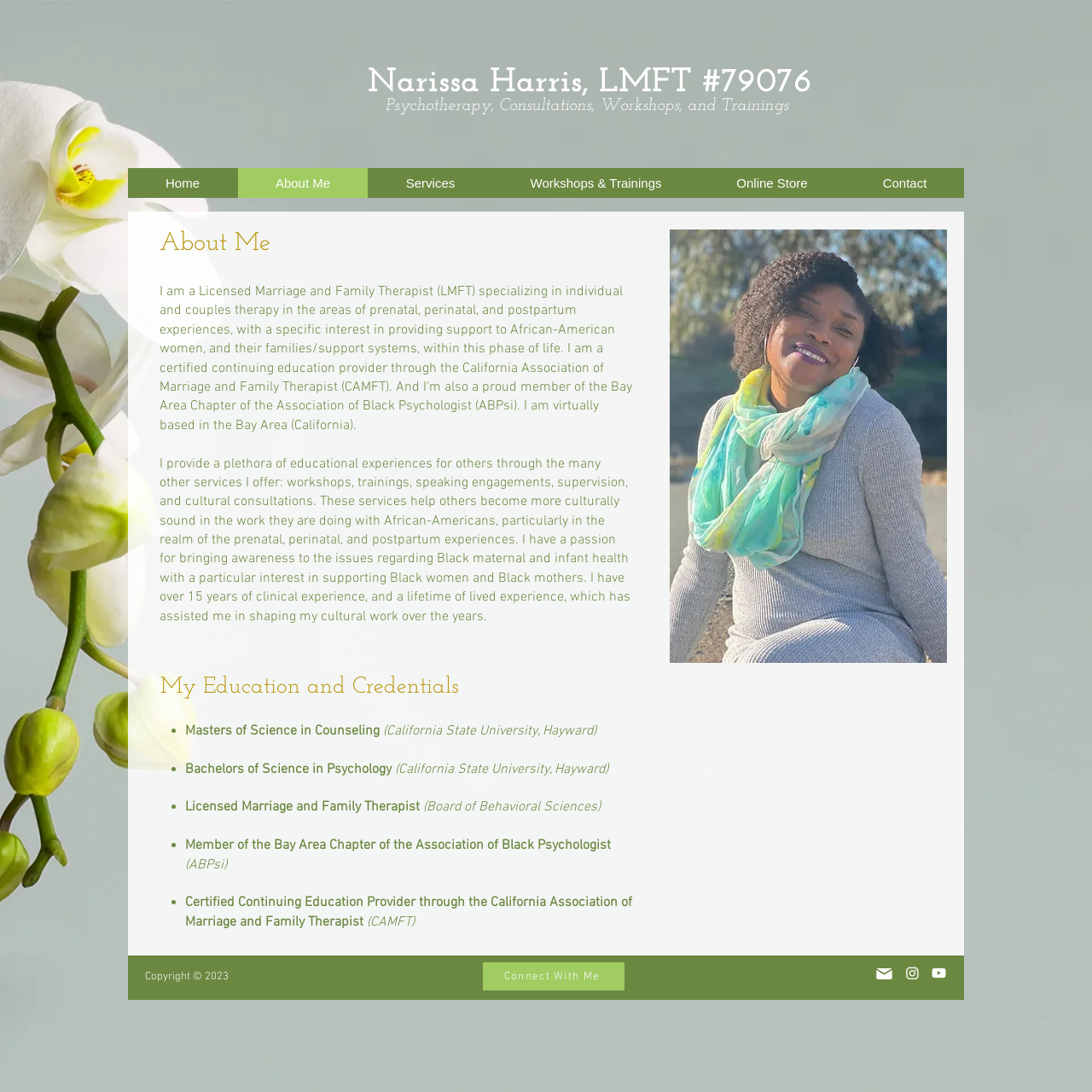What is the profession of Narissa Harris?
Refer to the image and provide a one-word or short phrase answer.

LMFT